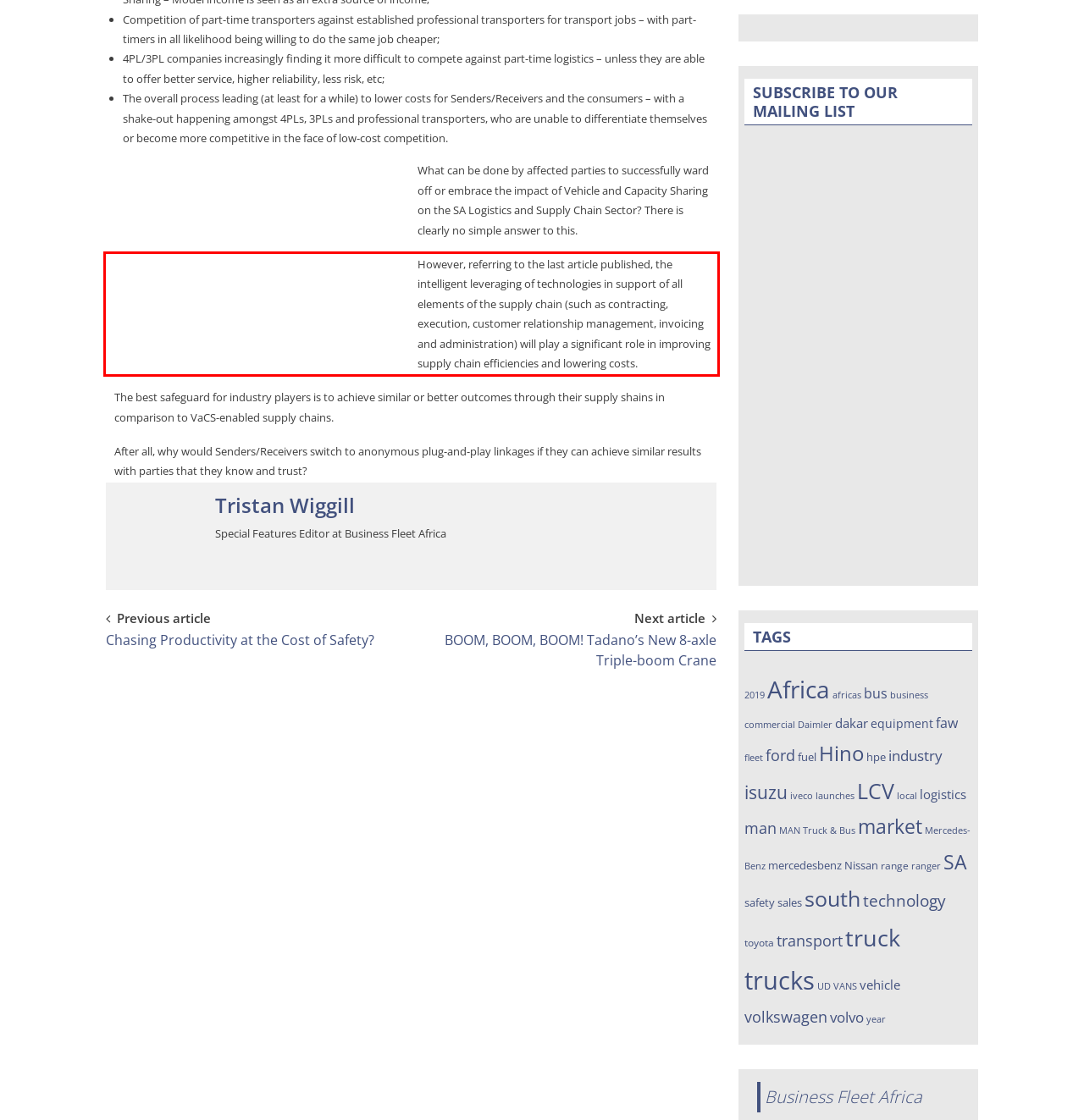Review the webpage screenshot provided, and perform OCR to extract the text from the red bounding box.

However, referring to the last article published, the intelligent leveraging of technologies in support of all elements of the supply chain (such as contracting, execution, customer relationship management, invoicing and administration) will play a significant role in improving supply chain efficiencies and lowering costs.